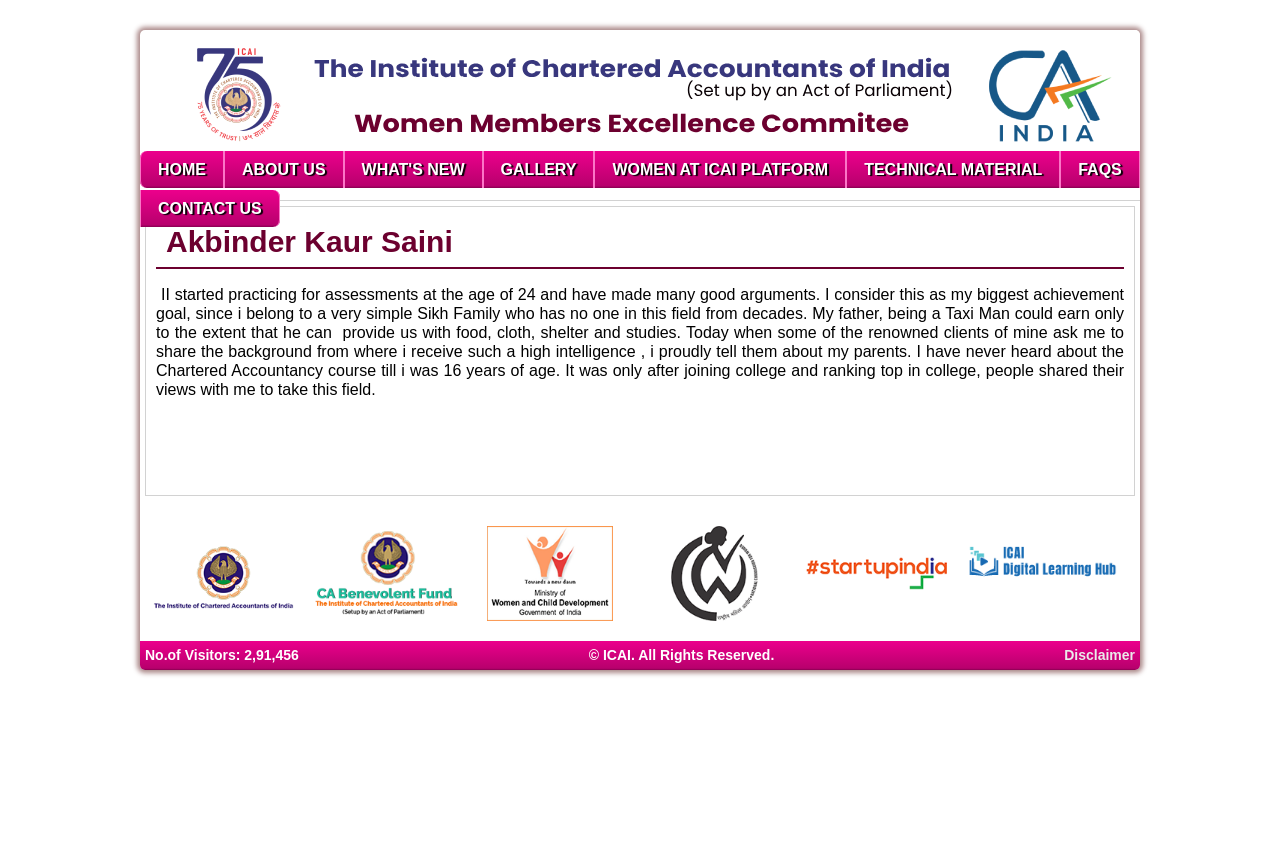What is the profession of Akbinder Kaur Saini's father?
Look at the image and provide a short answer using one word or a phrase.

Taxi Man